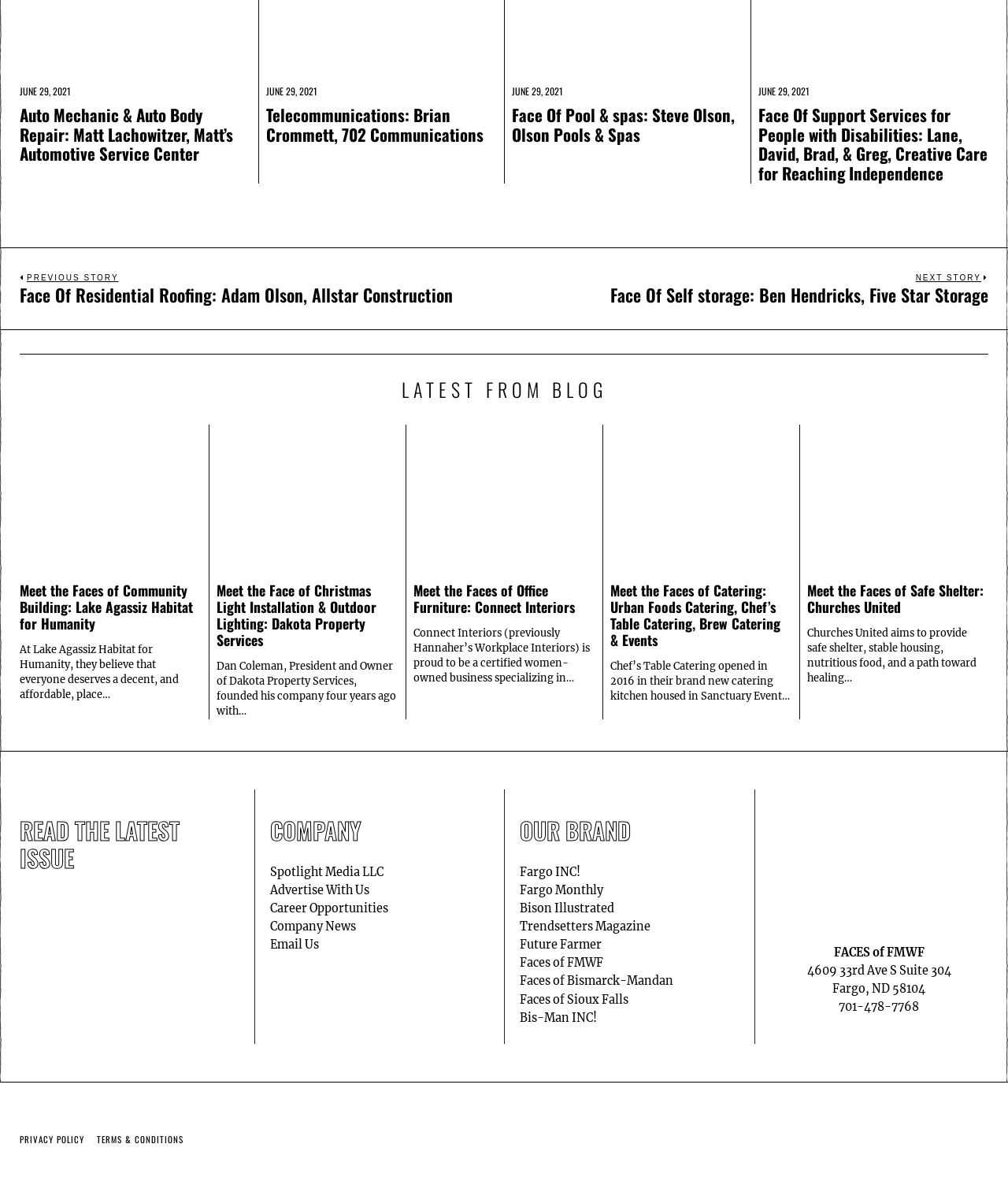What is the name of the company that owns this website?
Provide a detailed and extensive answer to the question.

The company name can be found in the complementary section at the bottom of the webpage, where it is listed as 'Spotlight Media LLC'.